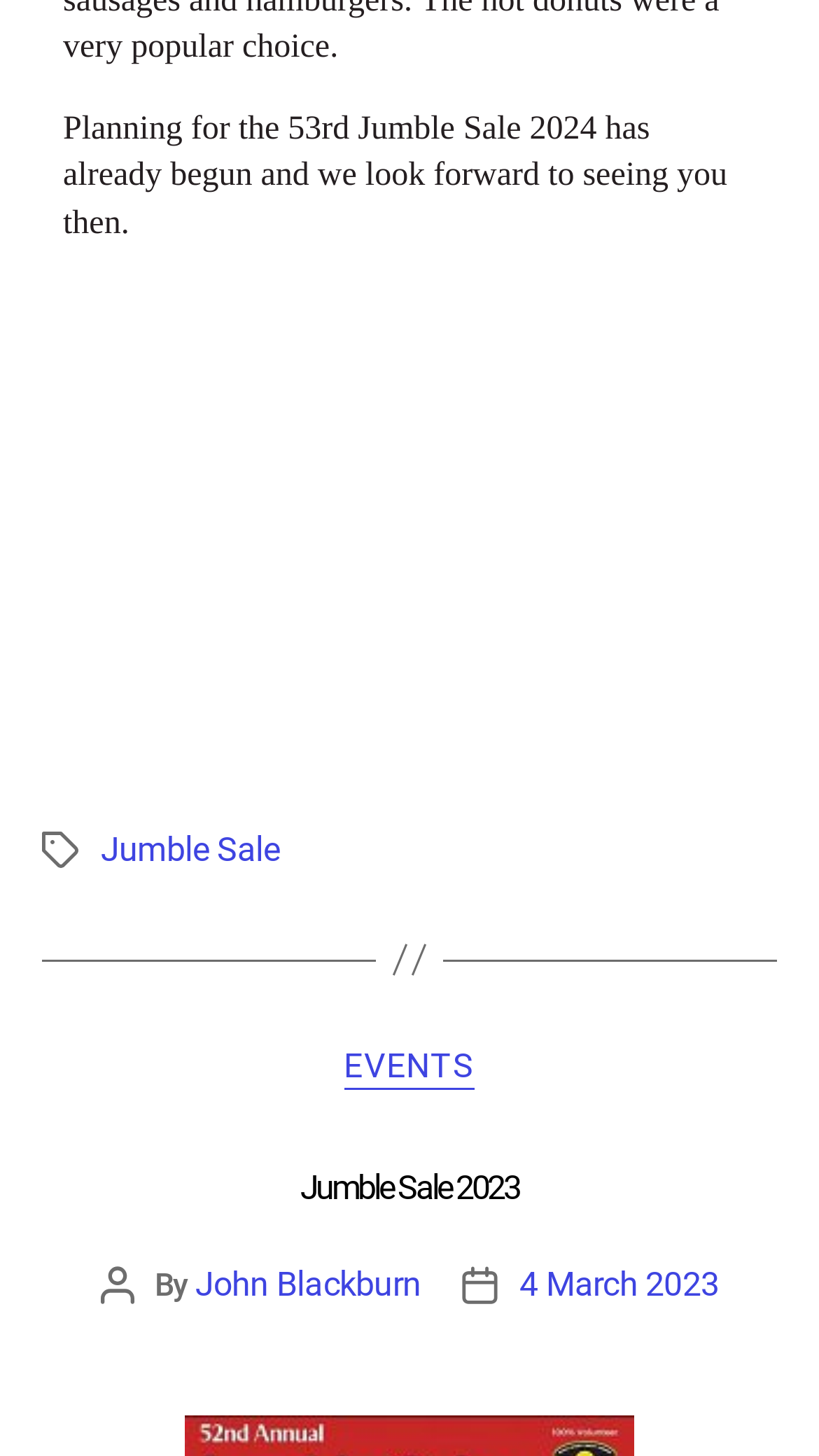Based on the element description Jumble Sale 2023, identify the bounding box of the UI element in the given webpage screenshot. The coordinates should be in the format (top-left x, top-left y, bottom-right x, bottom-right y) and must be between 0 and 1.

[0.367, 0.802, 0.633, 0.829]